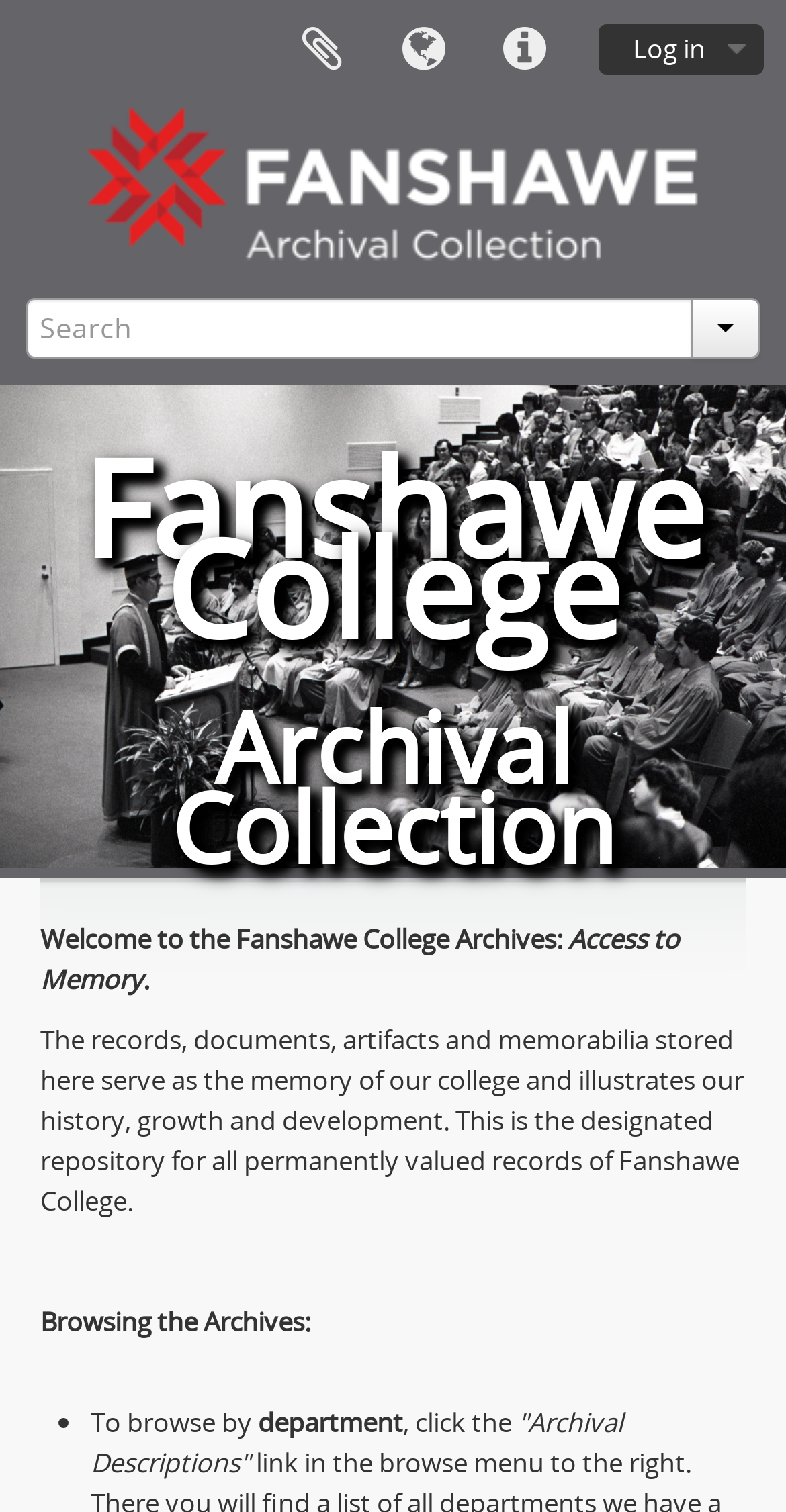Use a single word or phrase to answer the following:
What language options are available?

Multiple languages